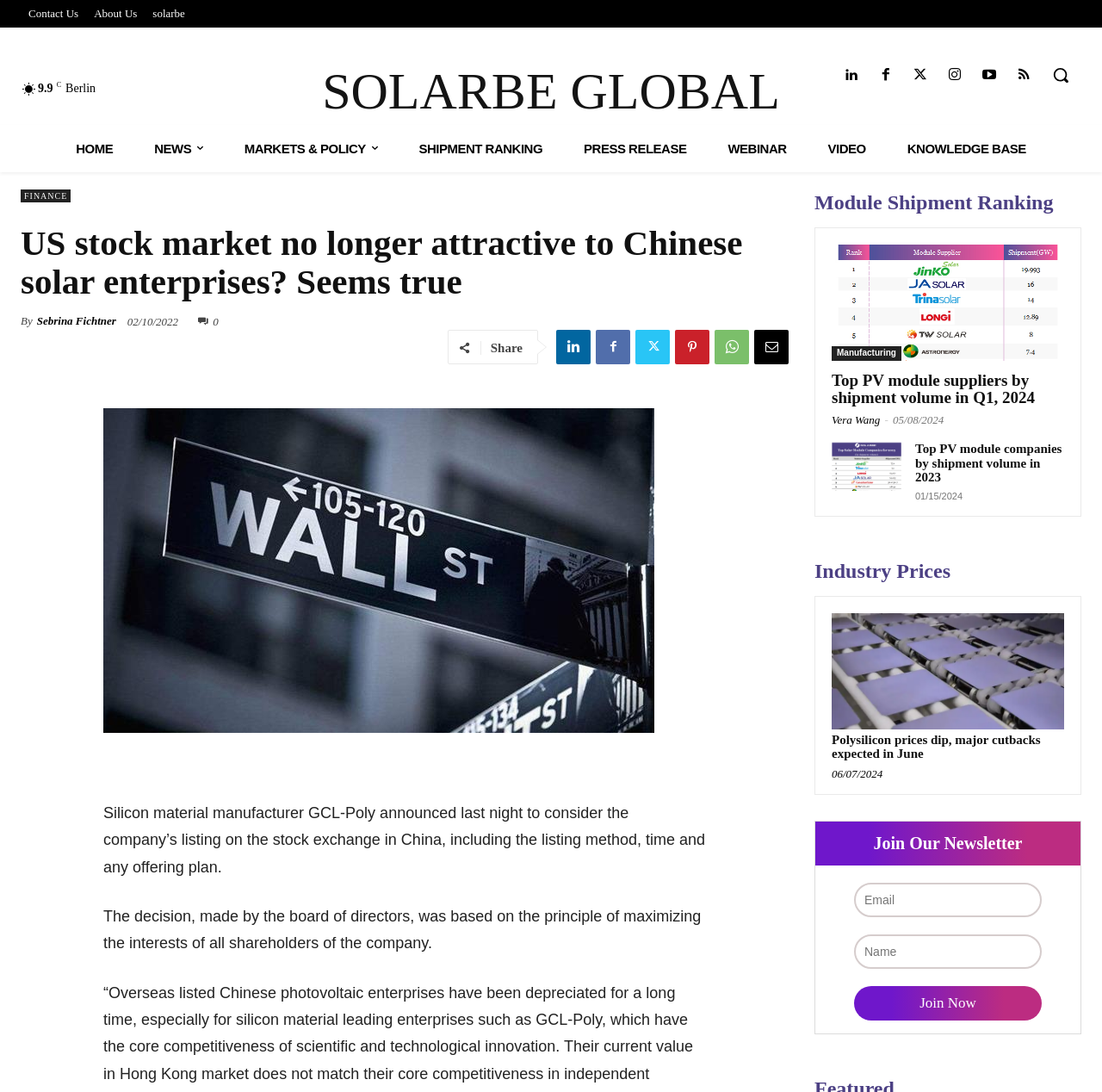What is the topic of the news section?
Please provide a single word or phrase as the answer based on the screenshot.

Solar industry